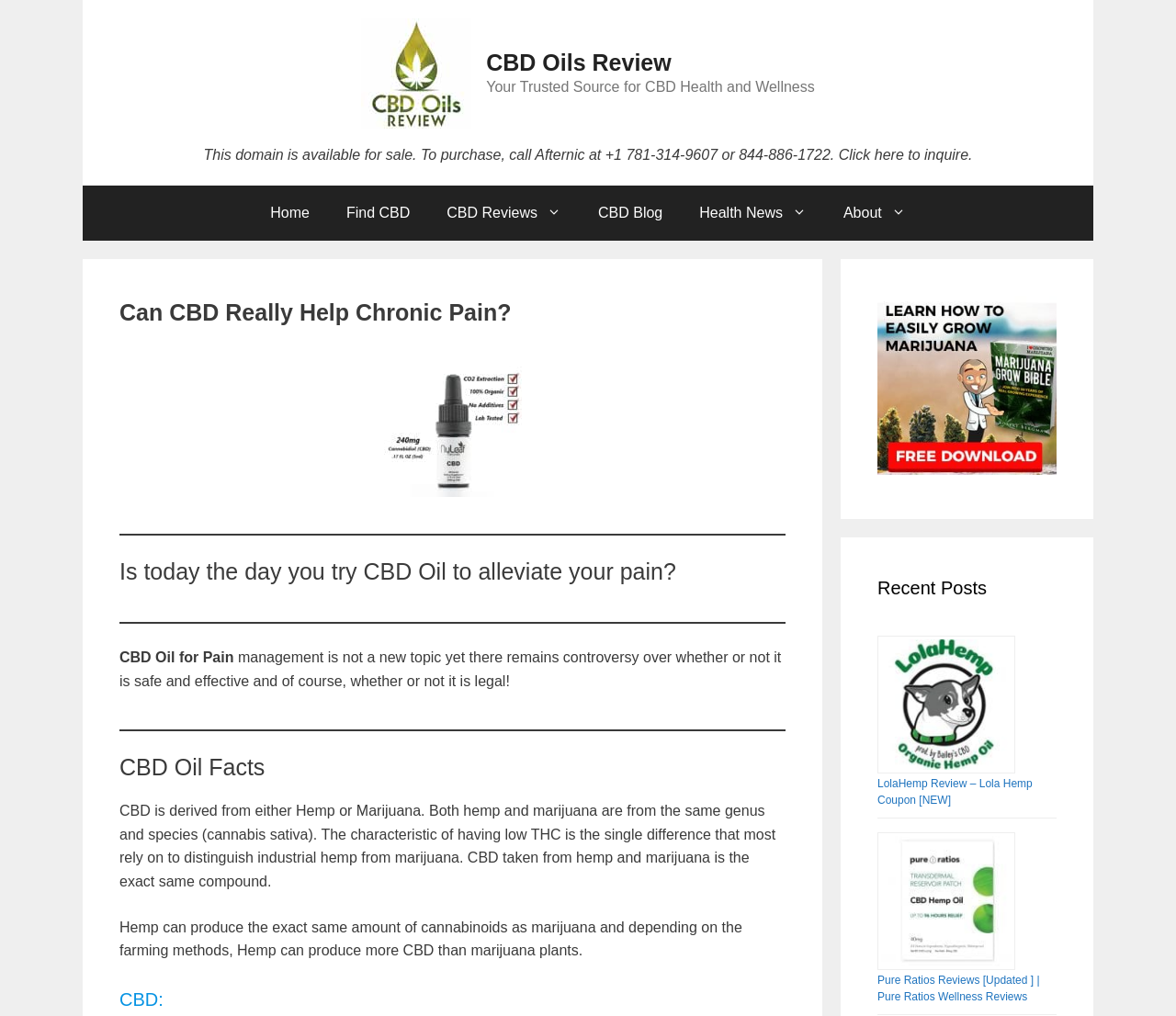Pinpoint the bounding box coordinates of the element you need to click to execute the following instruction: "Explore the 'Recent Posts' section". The bounding box should be represented by four float numbers between 0 and 1, in the format [left, top, right, bottom].

[0.746, 0.565, 0.898, 0.592]